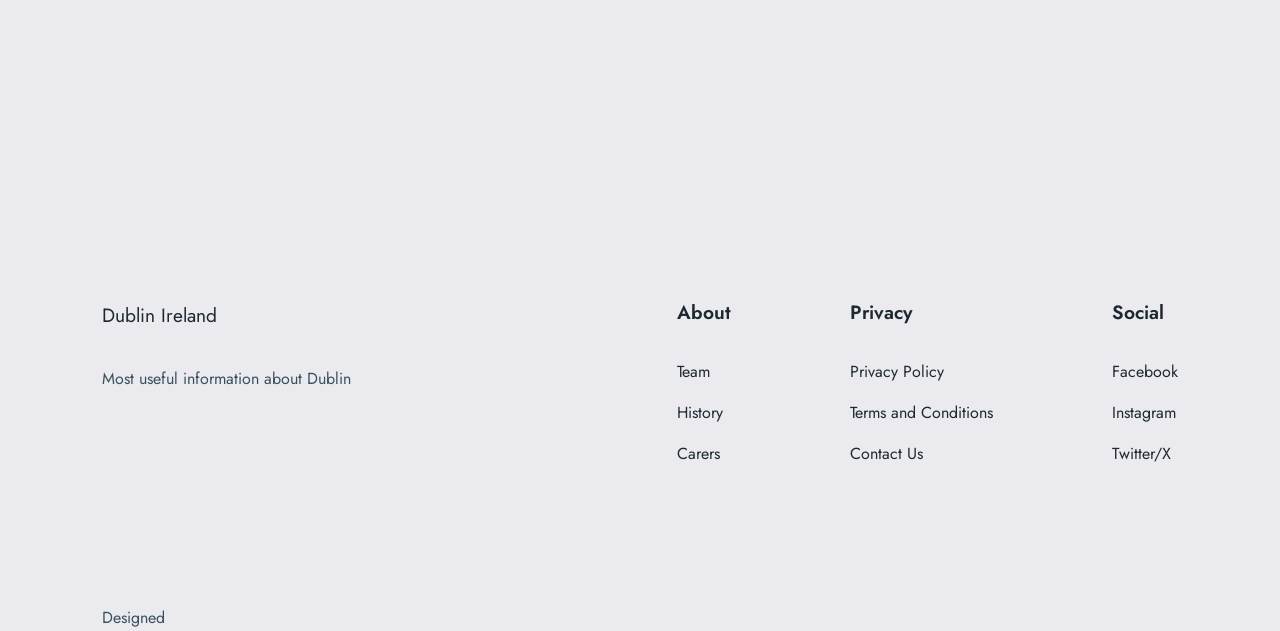Determine the bounding box coordinates of the area to click in order to meet this instruction: "Contact Us".

[0.664, 0.7, 0.721, 0.74]